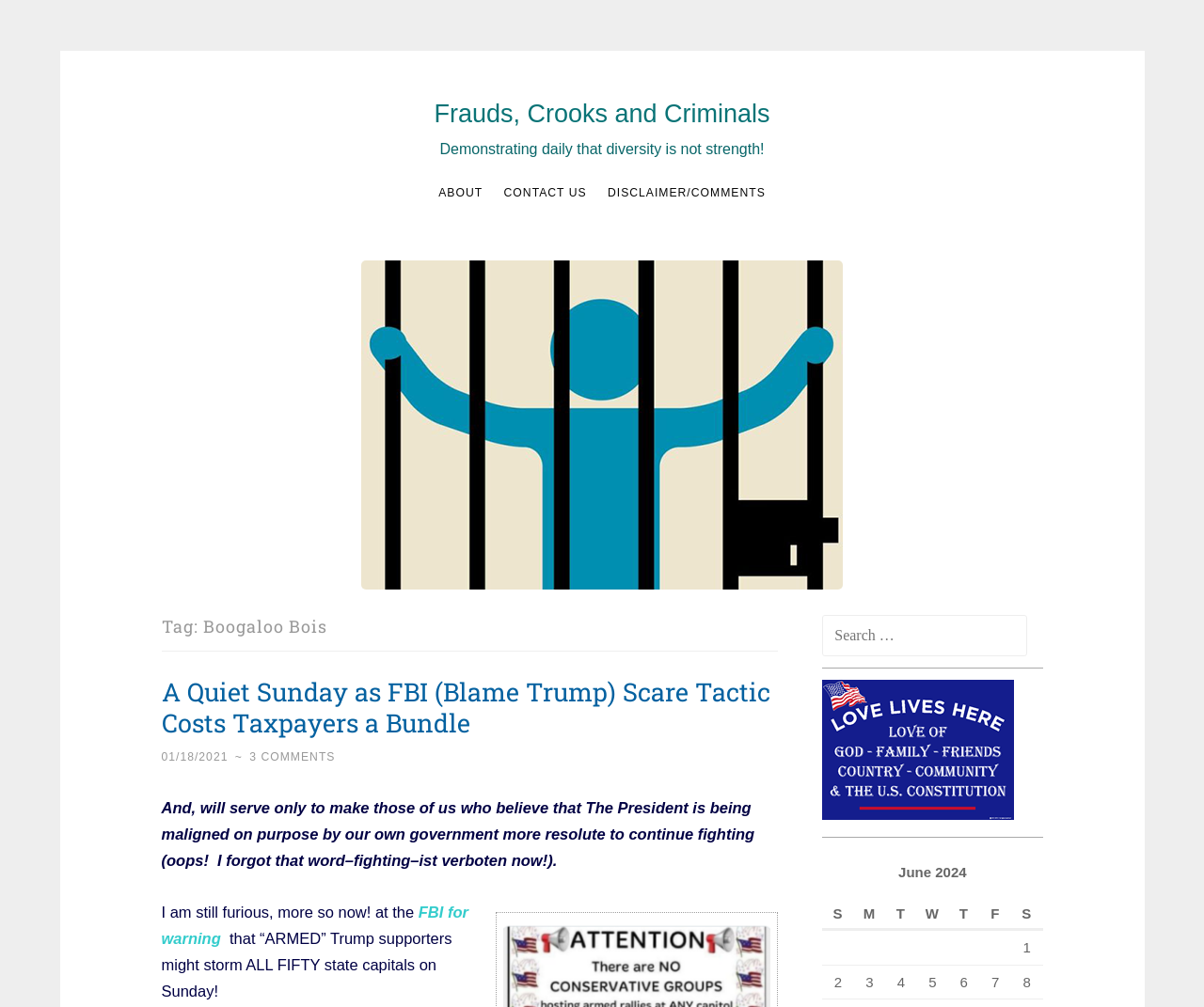Reply to the question with a brief word or phrase: What is the tag of the current article?

Boogaloo Bois